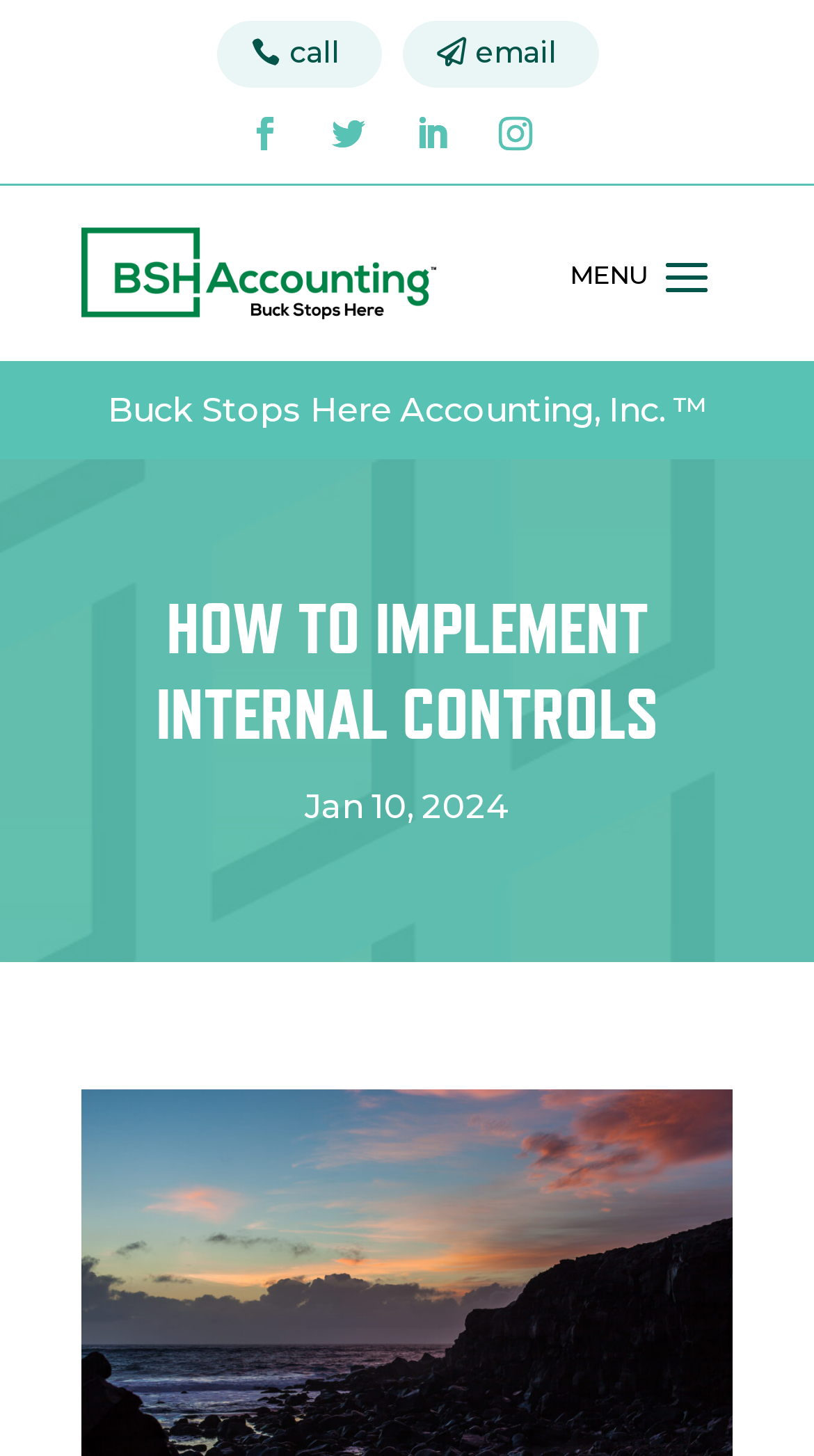Give a one-word or short phrase answer to this question: 
What is the company name?

Buck Stops Here Accounting, Inc.